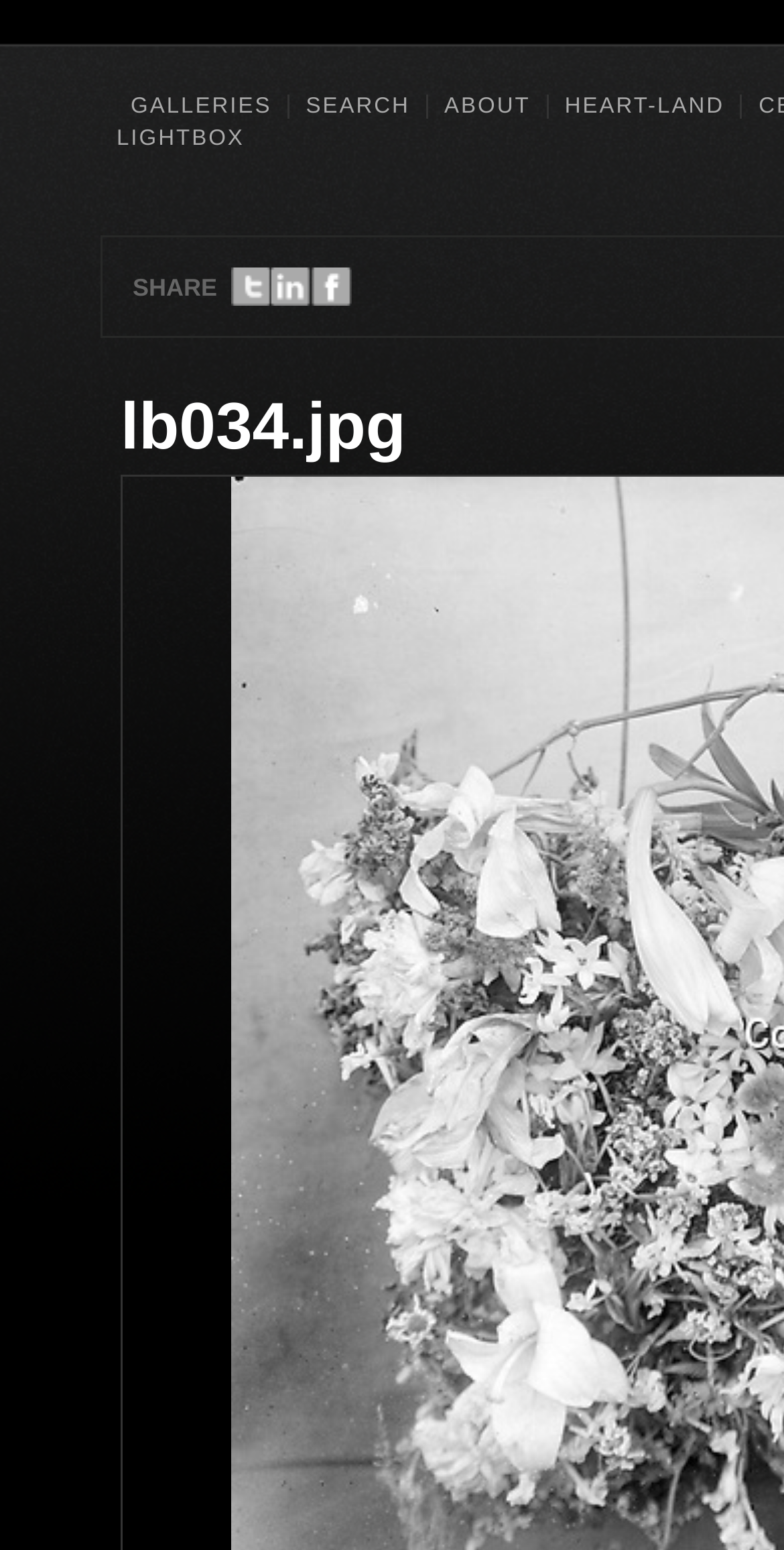What is the name of the image file?
Give a single word or phrase as your answer by examining the image.

lb034.jpg